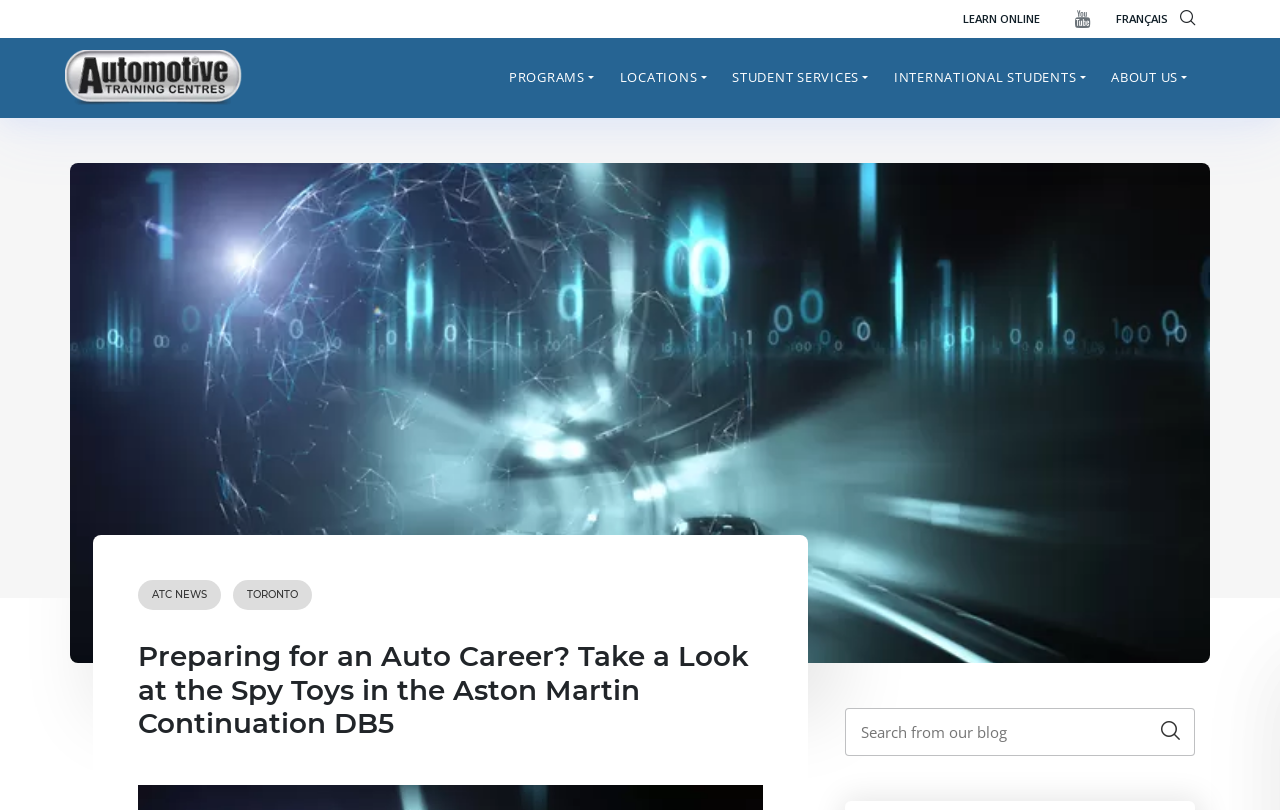Your task is to extract the text of the main heading from the webpage.

Preparing for an Auto Career? Take a Look at the Spy Toys in the Aston Martin Continuation DB5